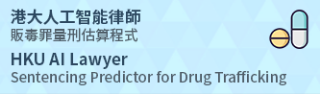What is the design element that references the topic of drug-related offenses?
Answer briefly with a single word or phrase based on the image.

pill icon